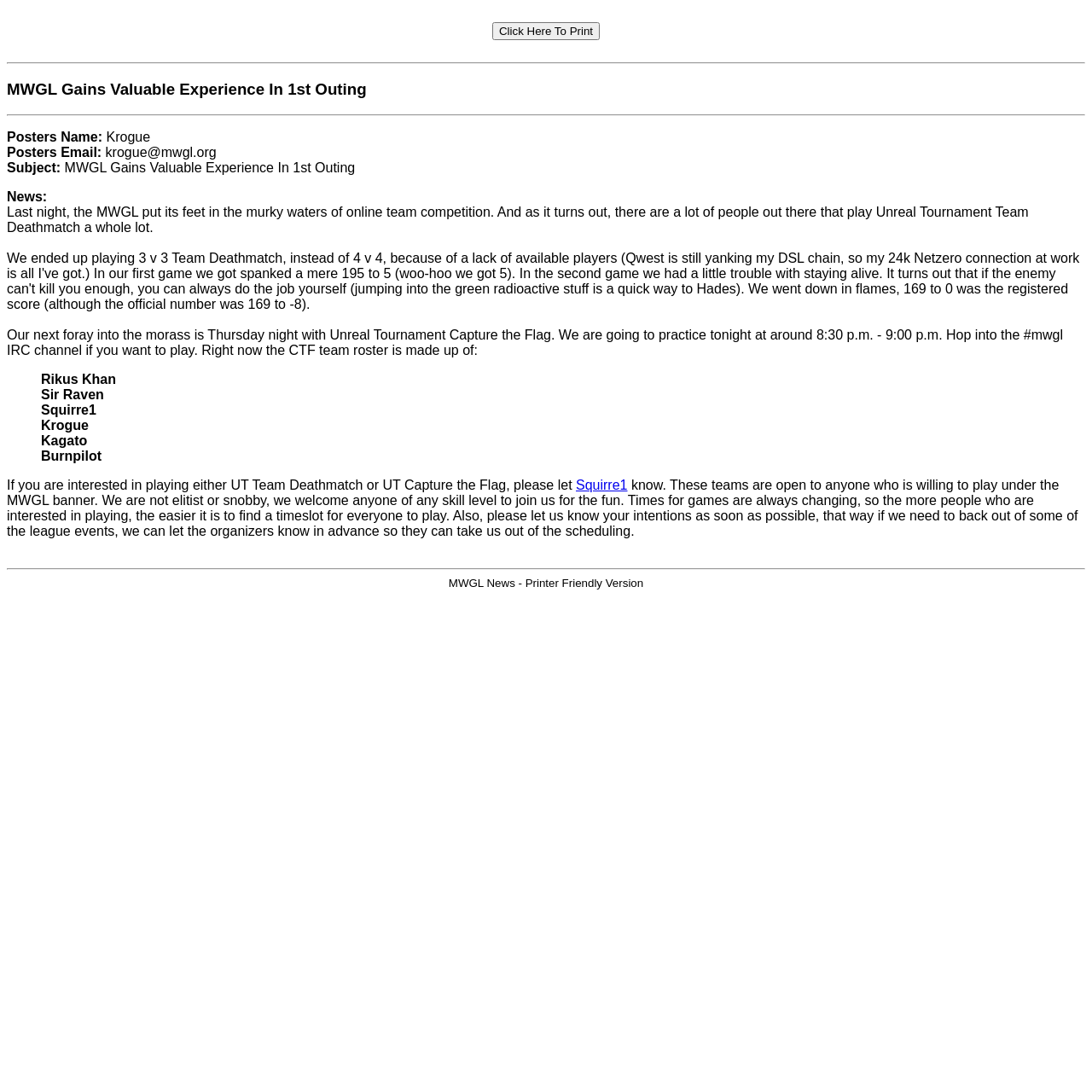What is the subject of the news?
Examine the screenshot and reply with a single word or phrase.

MWGL Gains Valuable Experience In 1st Outing